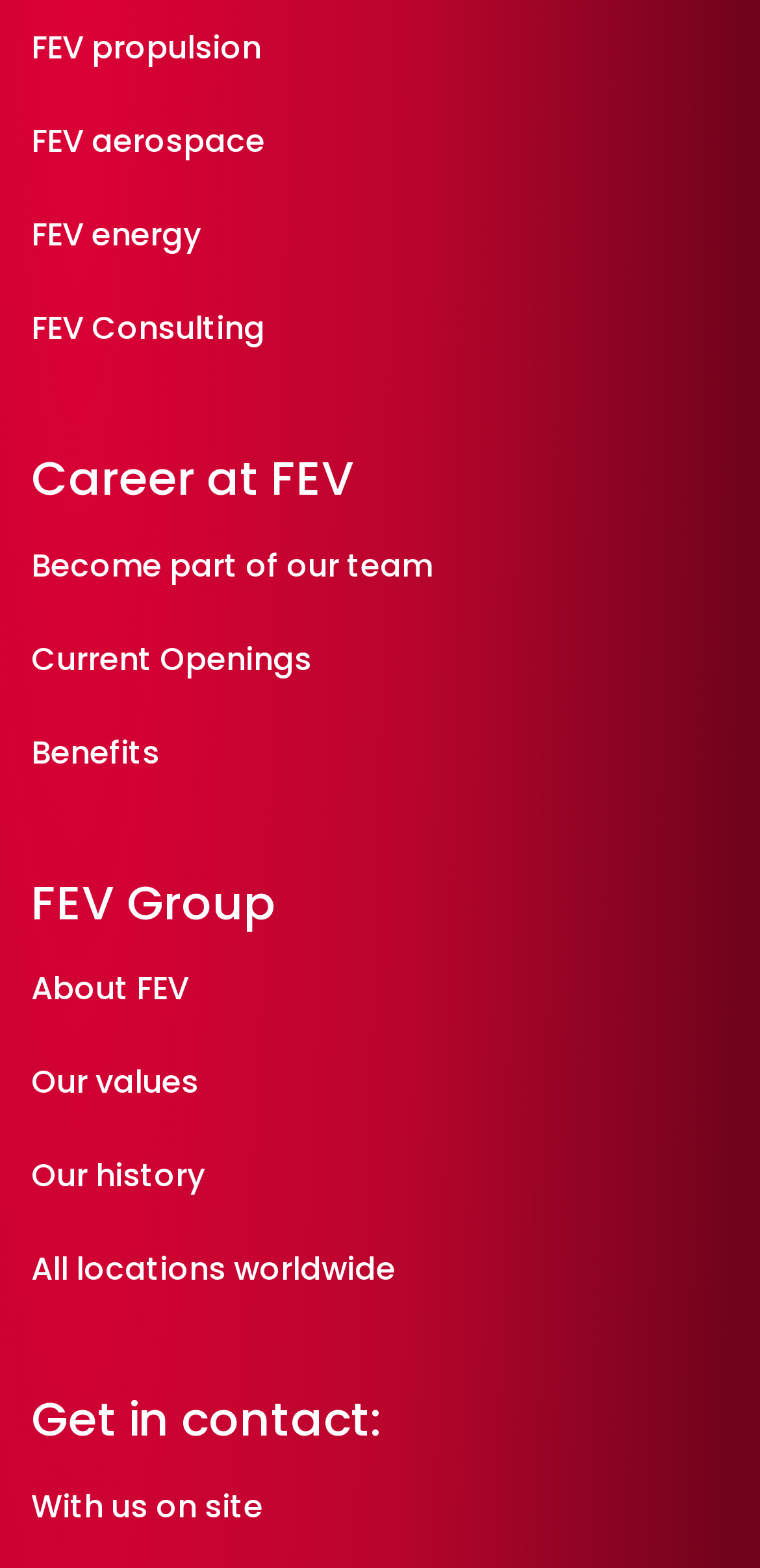What is the scope of FEV's operations?
Based on the image, give a one-word or short phrase answer.

Global